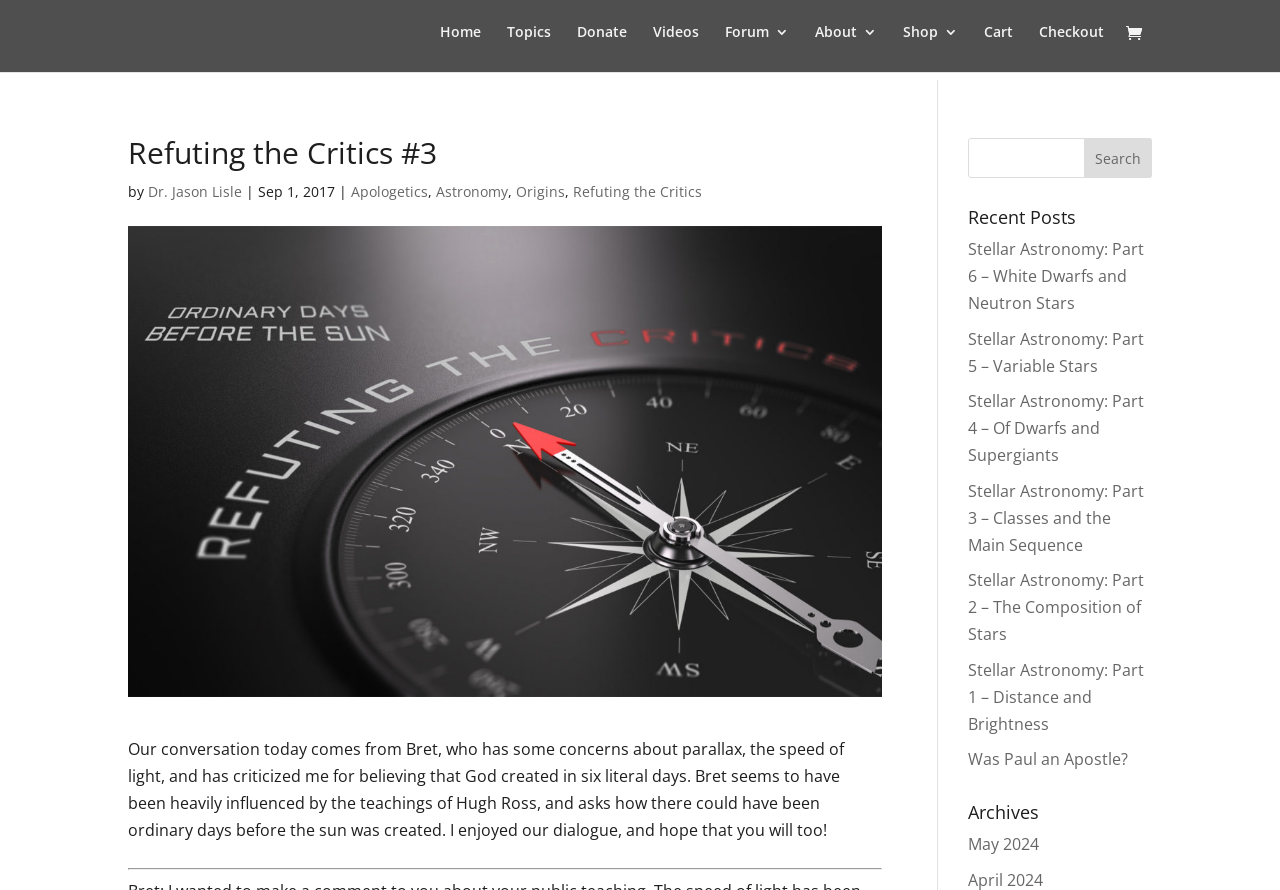Who is the author of the article?
Refer to the image and give a detailed answer to the question.

I looked at the article section and found the author's name, which is 'Dr. Jason Lisle', mentioned next to the article title.